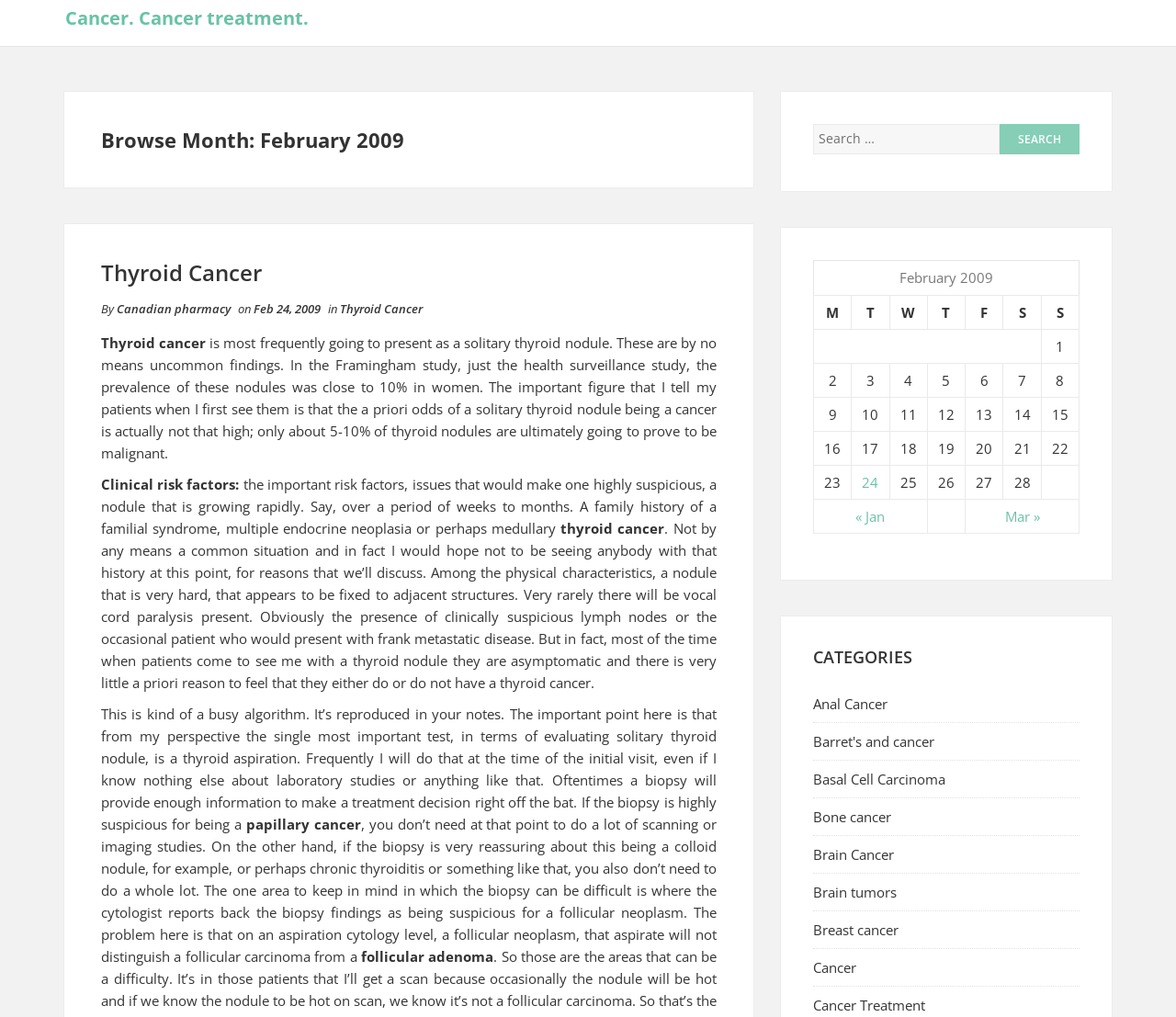Determine the bounding box coordinates for the HTML element described here: "metastatic disease".

[0.353, 0.619, 0.451, 0.637]